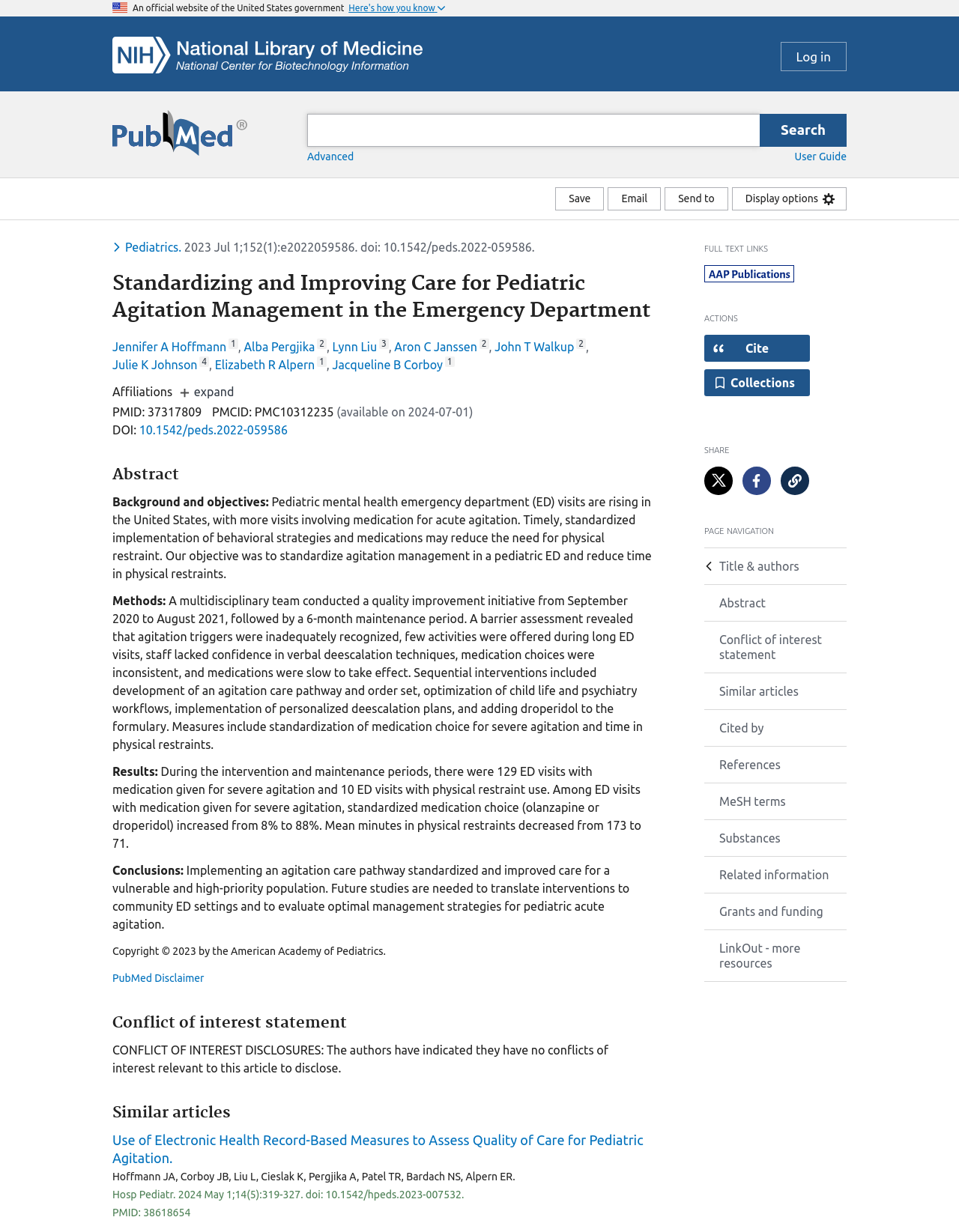Please identify the bounding box coordinates of the element on the webpage that should be clicked to follow this instruction: "Call +41 52 520 74 00". The bounding box coordinates should be given as four float numbers between 0 and 1, formatted as [left, top, right, bottom].

None